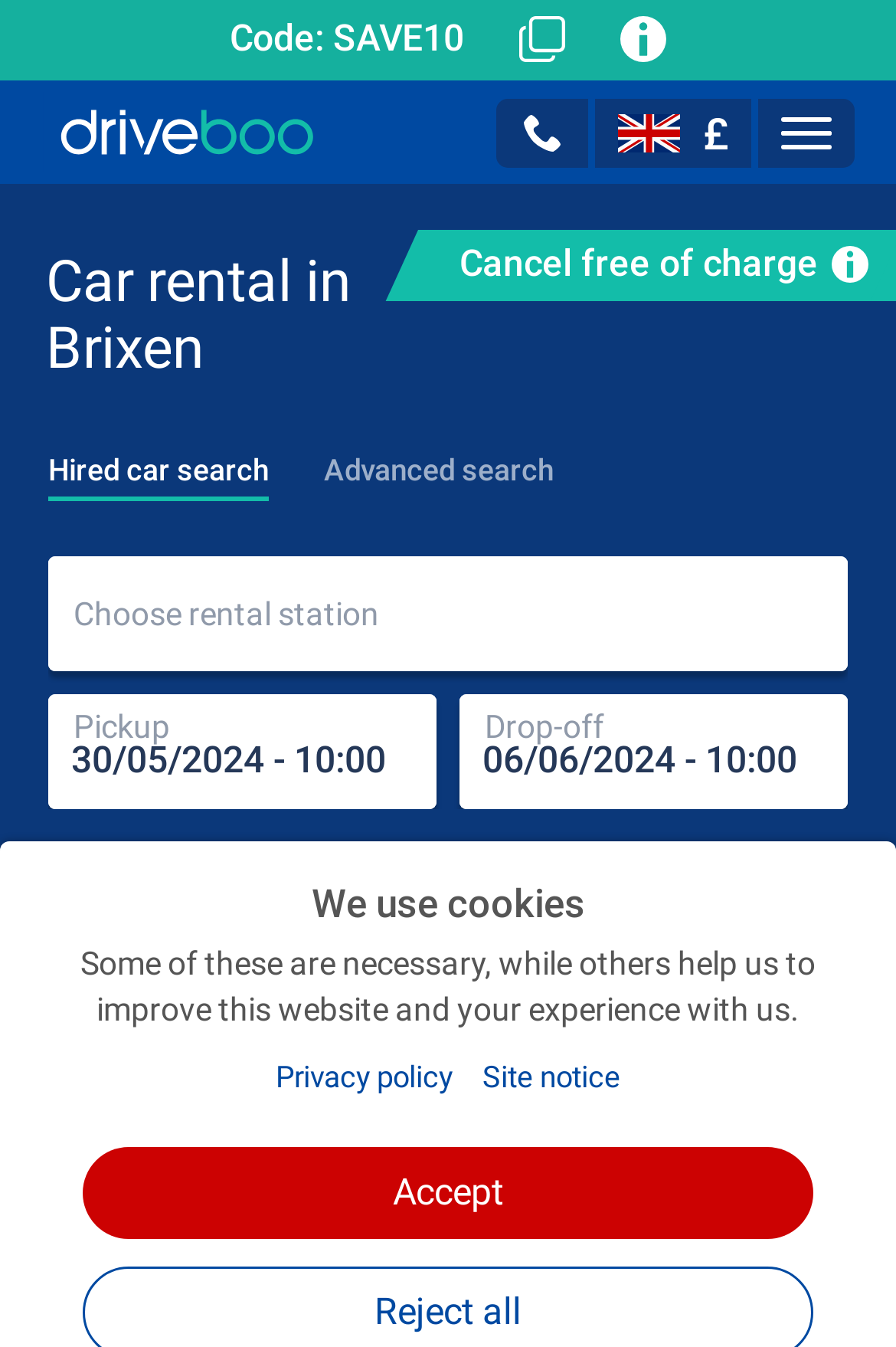What is the purpose of the 'Search now' button?
Please provide a full and detailed response to the question.

I inferred the purpose of the 'Search now' button by looking at its location and the surrounding elements. It is located at the bottom of the webpage, near the textboxes for pickup and drop-off dates, and is likely used to initiate a search for car rentals.